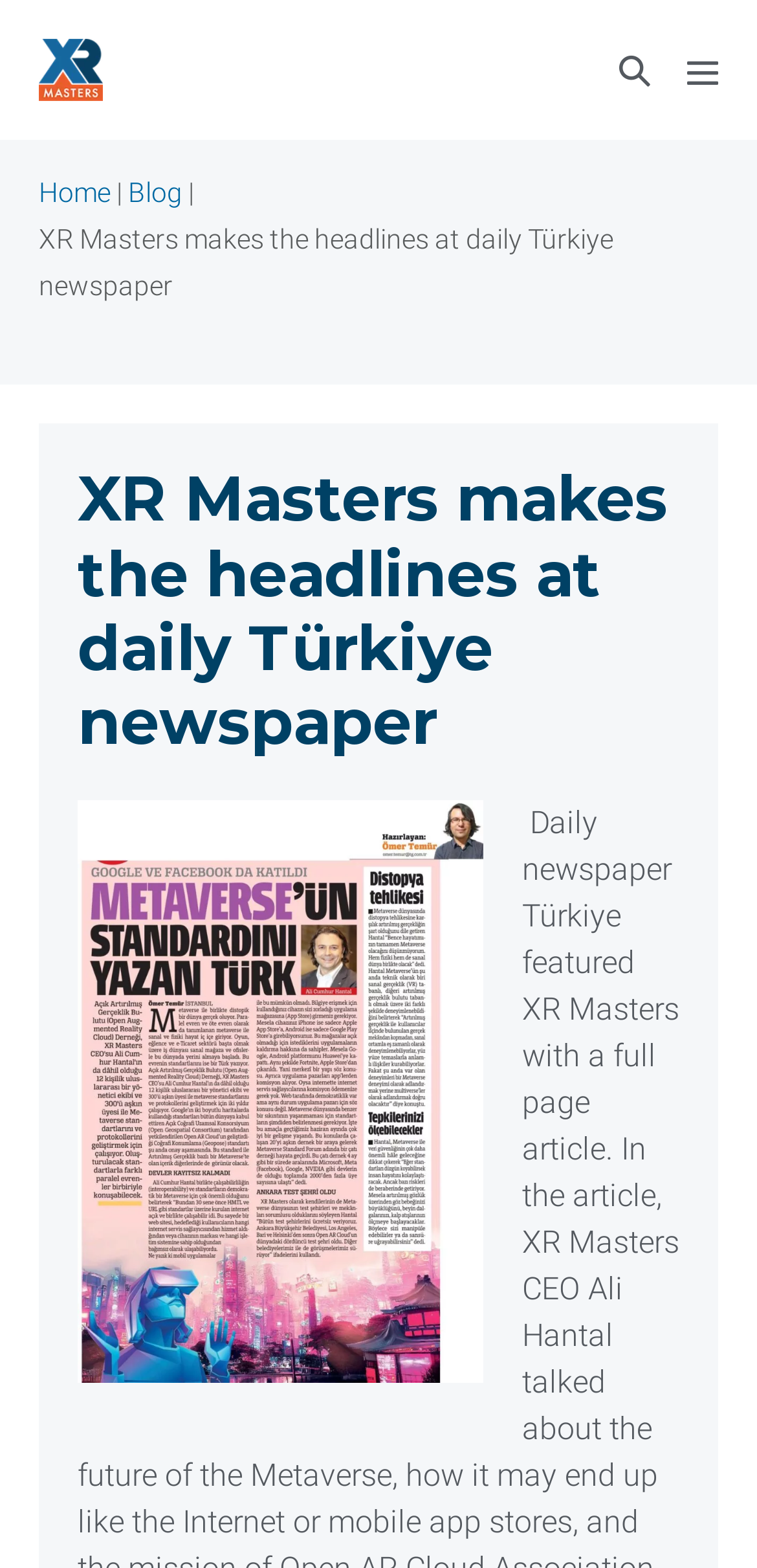Produce an elaborate caption capturing the essence of the webpage.

The webpage appears to be a news article or blog post about XR Masters being featured in a daily Turkish newspaper. At the top left of the page, there is a link to "VR Masters, LLC (DBA: XR Masters)" accompanied by an image with the same description. 

On the top right, there are two buttons: "Search Toggle" and "Mobile Site Navigation". Below these buttons, there is a navigation section with breadcrumbs, consisting of links to "Home" and "Blog", separated by vertical bars. 

The main content of the page is a heading that reads "XR Masters makes the headlines at daily Türkiye newspaper", which is centered near the top of the page. Below this heading, there is a large block of text that summarizes the article, mentioning XR Masters CEO Ali Hantal discussing the future of the Metaverse.